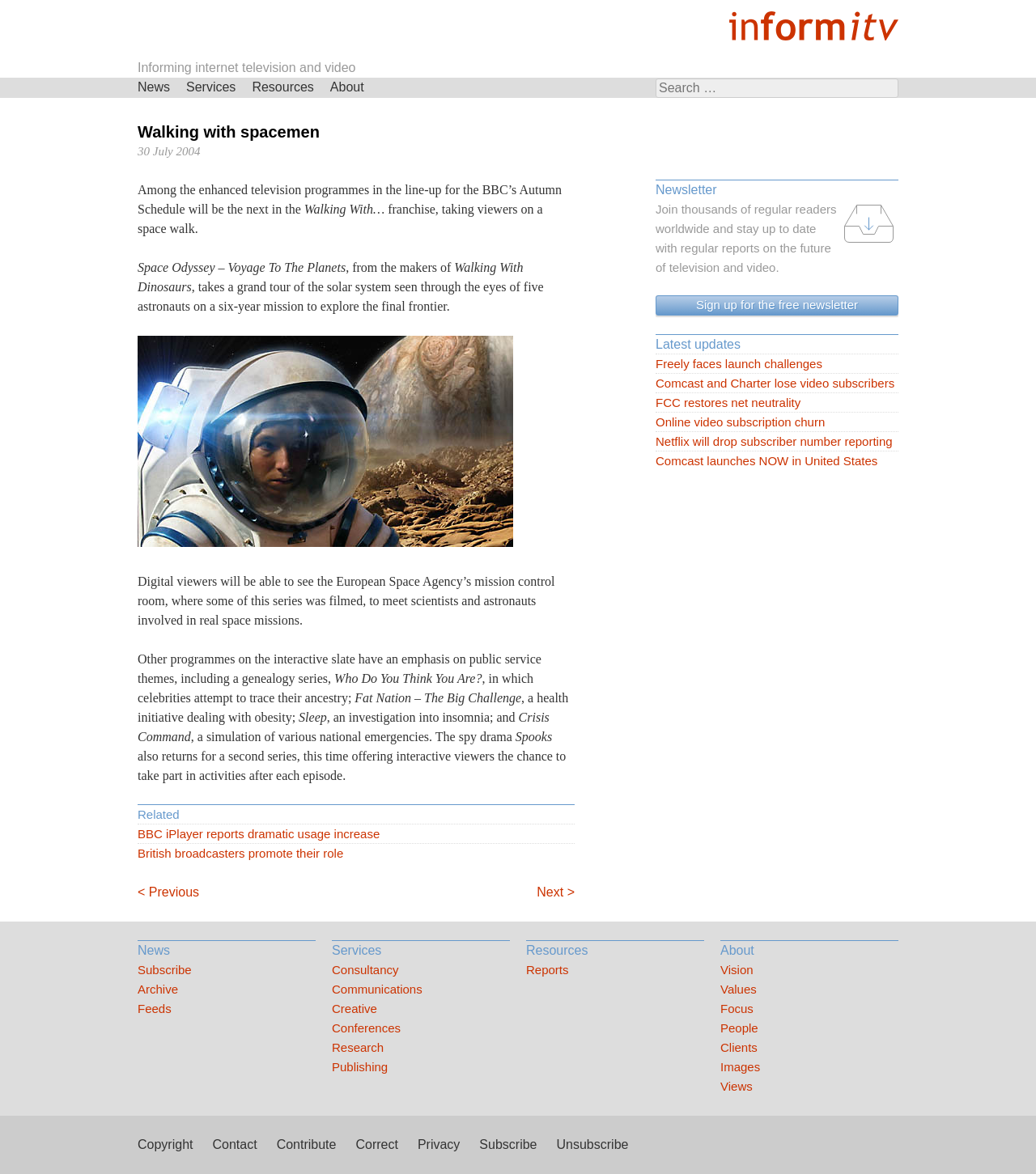How many astronauts are mentioned in the article?
Use the information from the image to give a detailed answer to the question.

The question is asking about the number of astronauts mentioned in the article. By reading the article, we can find that the article mentions 'five astronauts on a six-year mission to explore the final frontier', so the answer is 5.